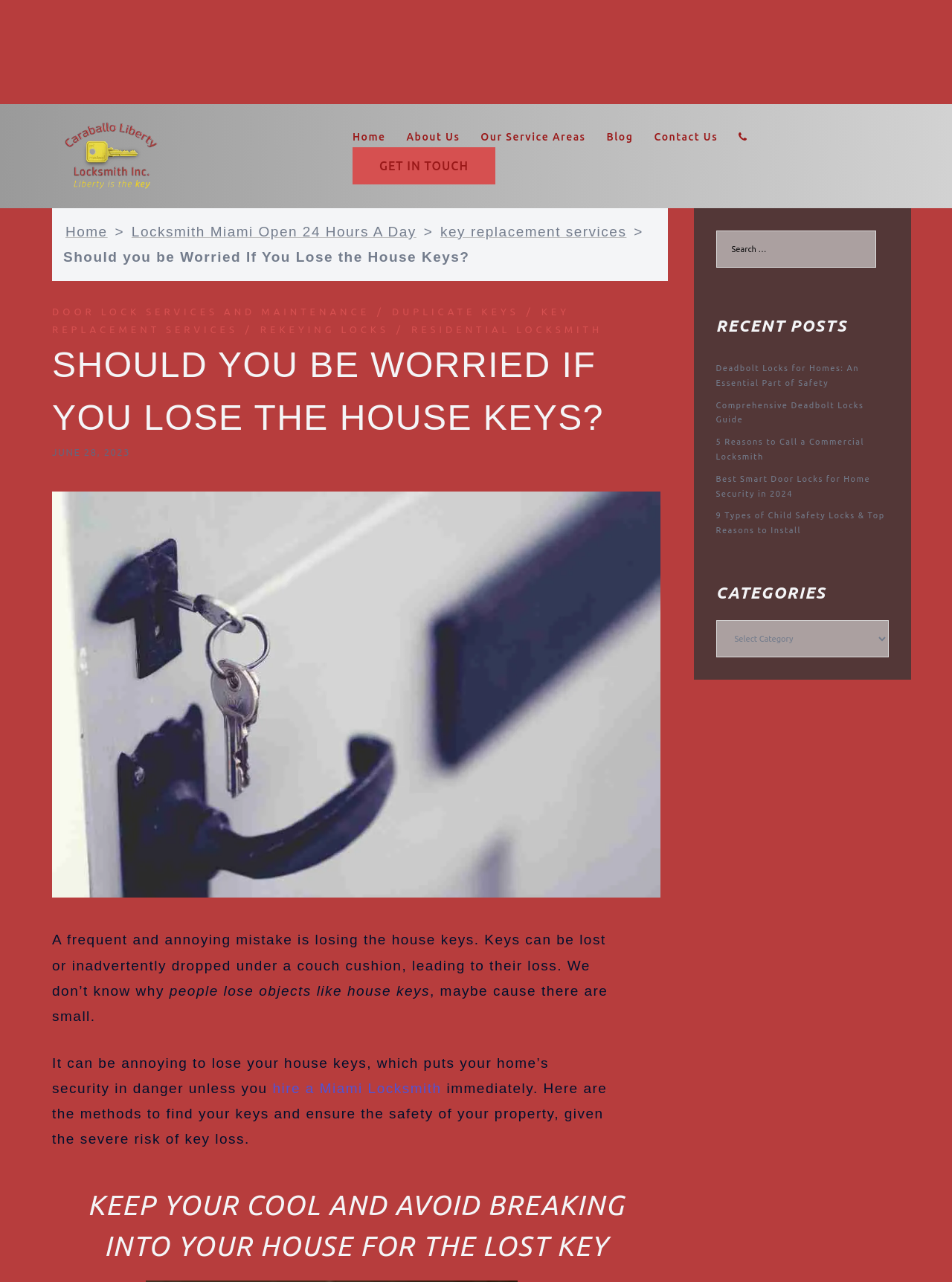Indicate the bounding box coordinates of the element that must be clicked to execute the instruction: "Read the blog post 'Deadbolt Locks for Homes: An Essential Part of Safety'". The coordinates should be given as four float numbers between 0 and 1, i.e., [left, top, right, bottom].

[0.752, 0.284, 0.902, 0.302]